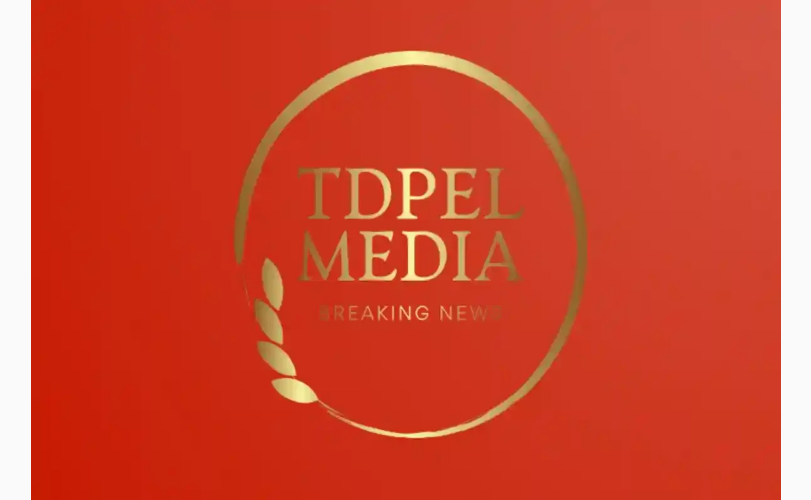What phrase is written below the main title?
Answer the question with as much detail as possible.

The phrase 'BREAKING NEWS' is rendered in a slightly smaller font, emphasizing the media outlet's timely news coverage, which is a crucial aspect of TDPel Media's commitment to delivering significant news updates.